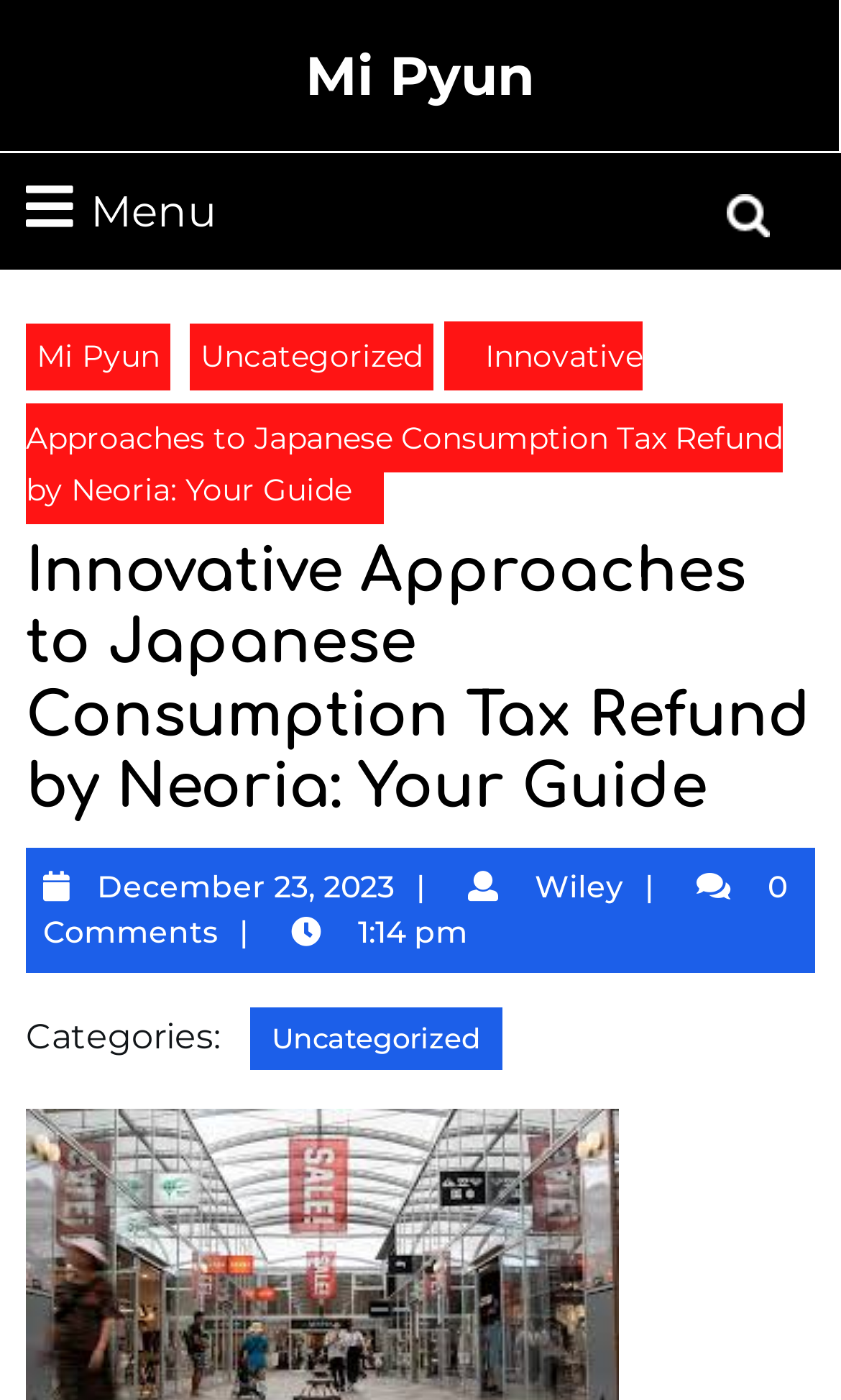Provide a brief response in the form of a single word or phrase:
How many links are there in the menu?

2